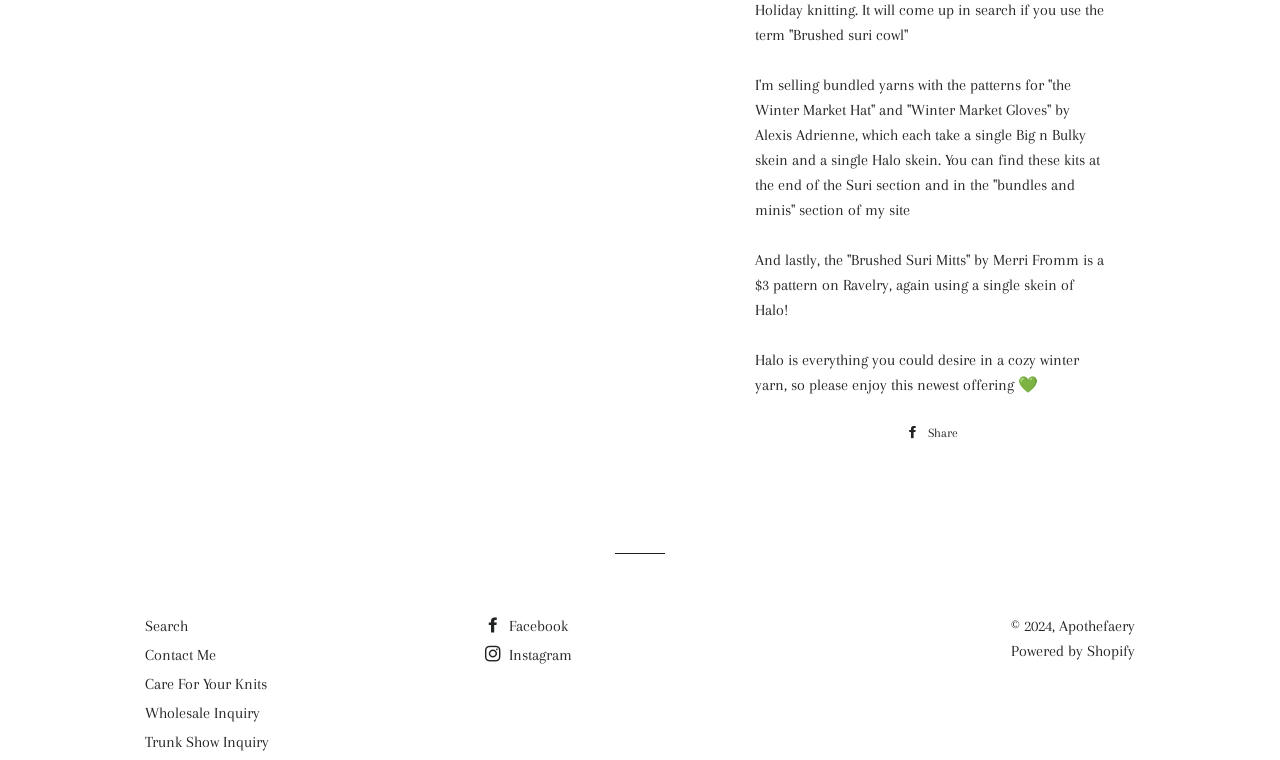Please locate the clickable area by providing the bounding box coordinates to follow this instruction: "Search".

[0.113, 0.812, 0.147, 0.836]